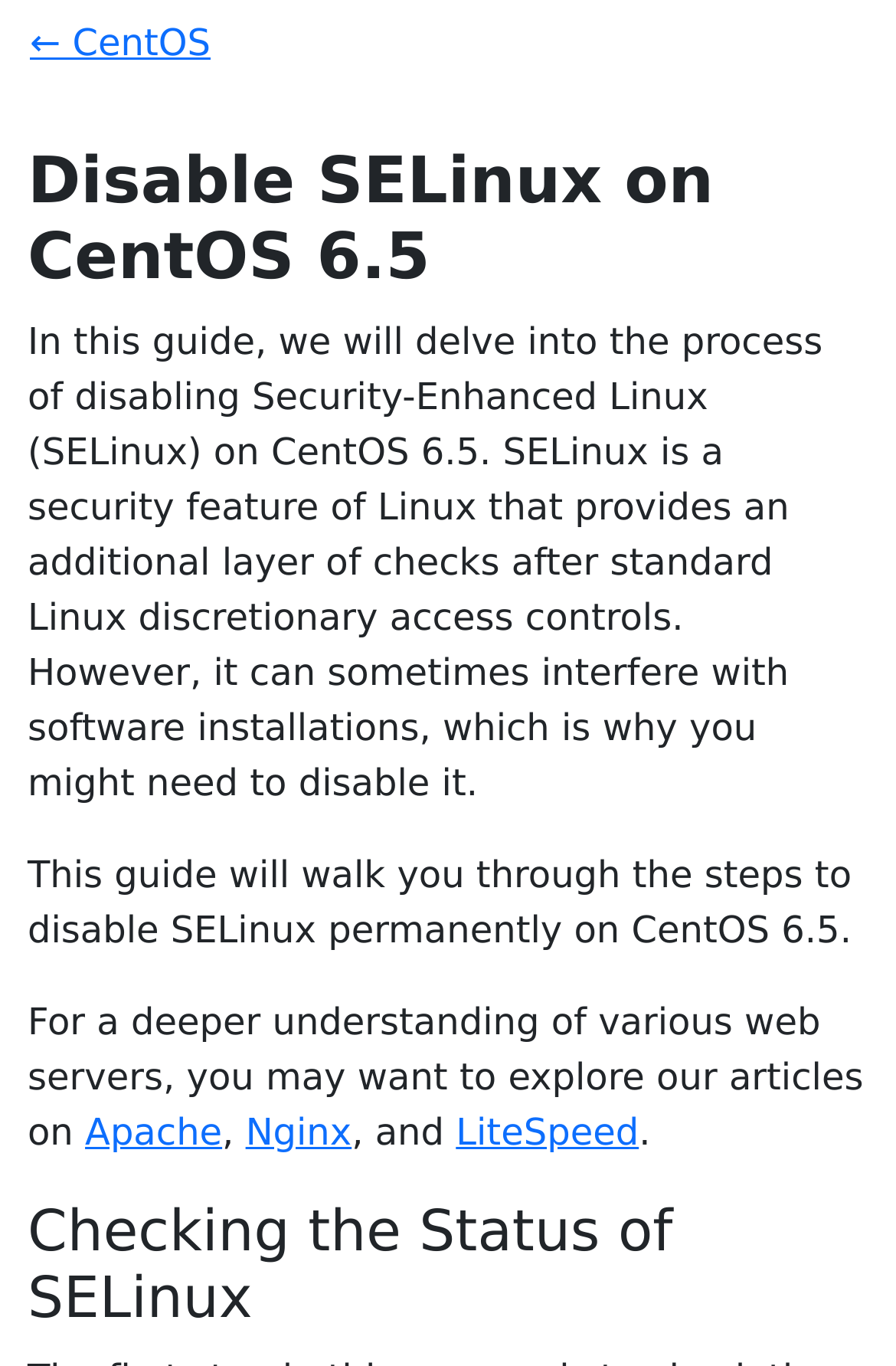What is the purpose of SELinux?
Based on the image, answer the question with as much detail as possible.

According to the webpage, SELinux is a security feature of Linux that provides an additional layer of checks after standard Linux discretionary access controls.